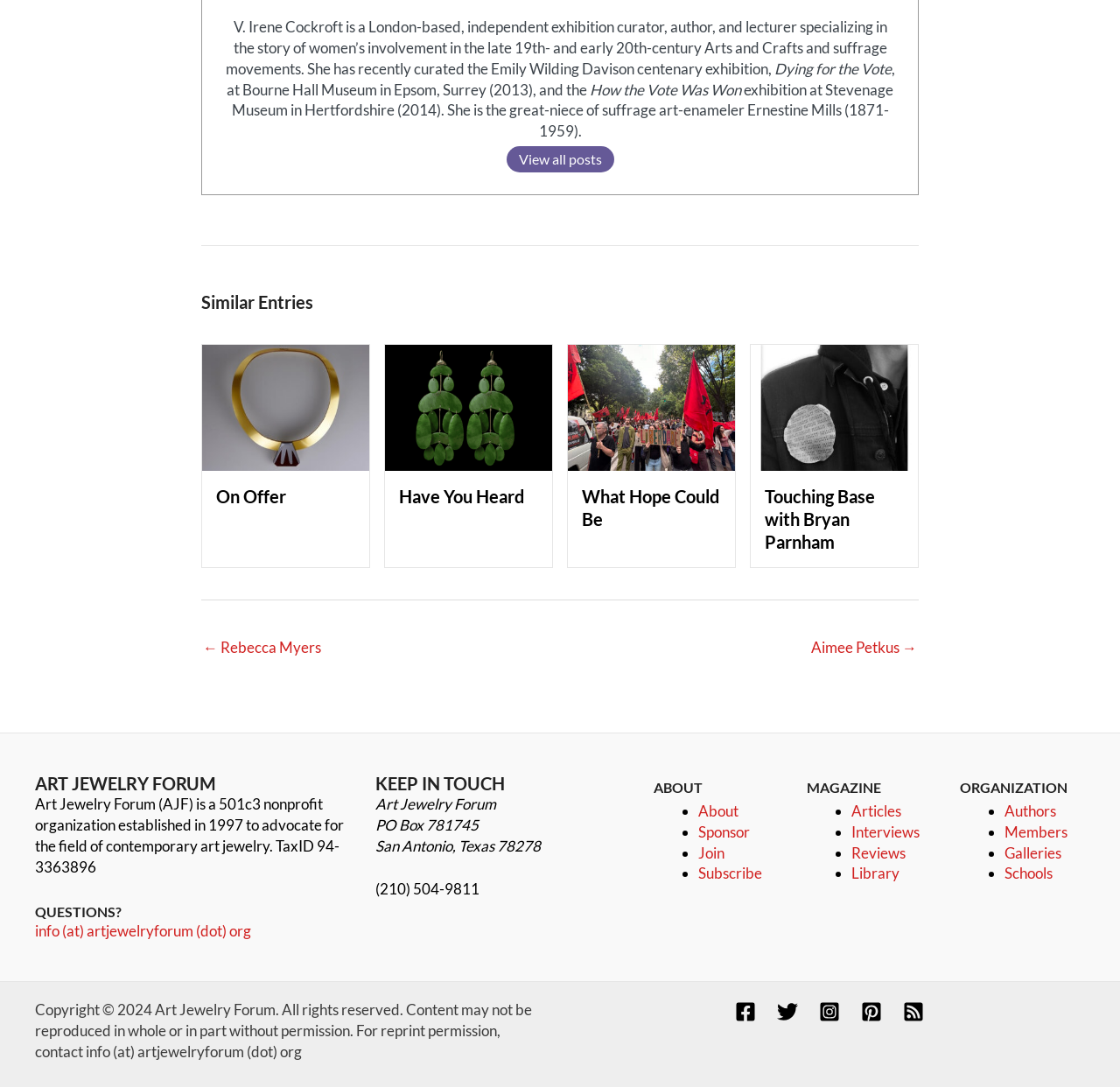Please locate the bounding box coordinates of the element's region that needs to be clicked to follow the instruction: "Follow Art Jewelry Forum on Facebook". The bounding box coordinates should be provided as four float numbers between 0 and 1, i.e., [left, top, right, bottom].

[0.656, 0.921, 0.675, 0.94]